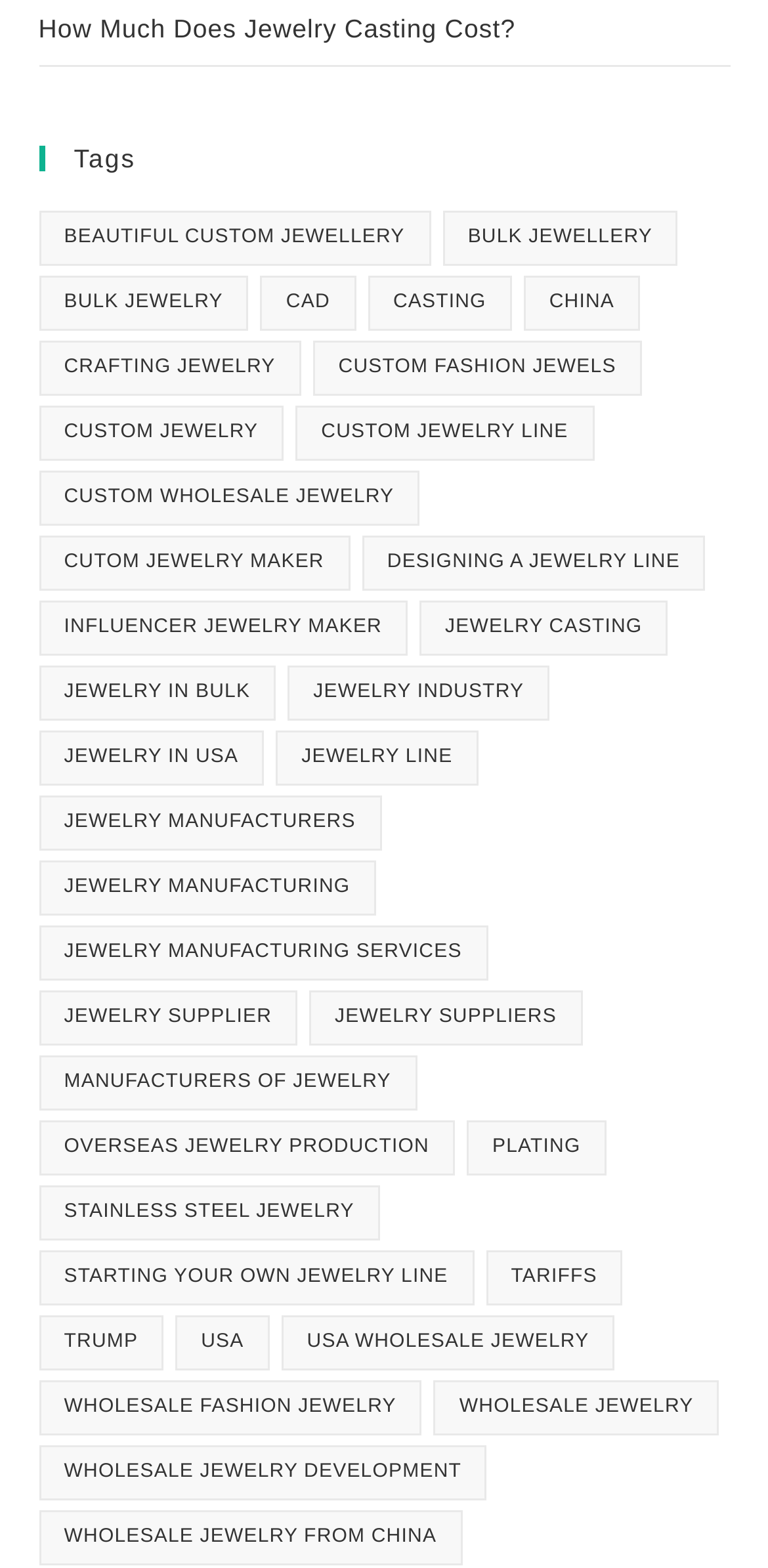How many items are related to 'China' on this webpage?
Refer to the image and provide a one-word or short phrase answer.

3